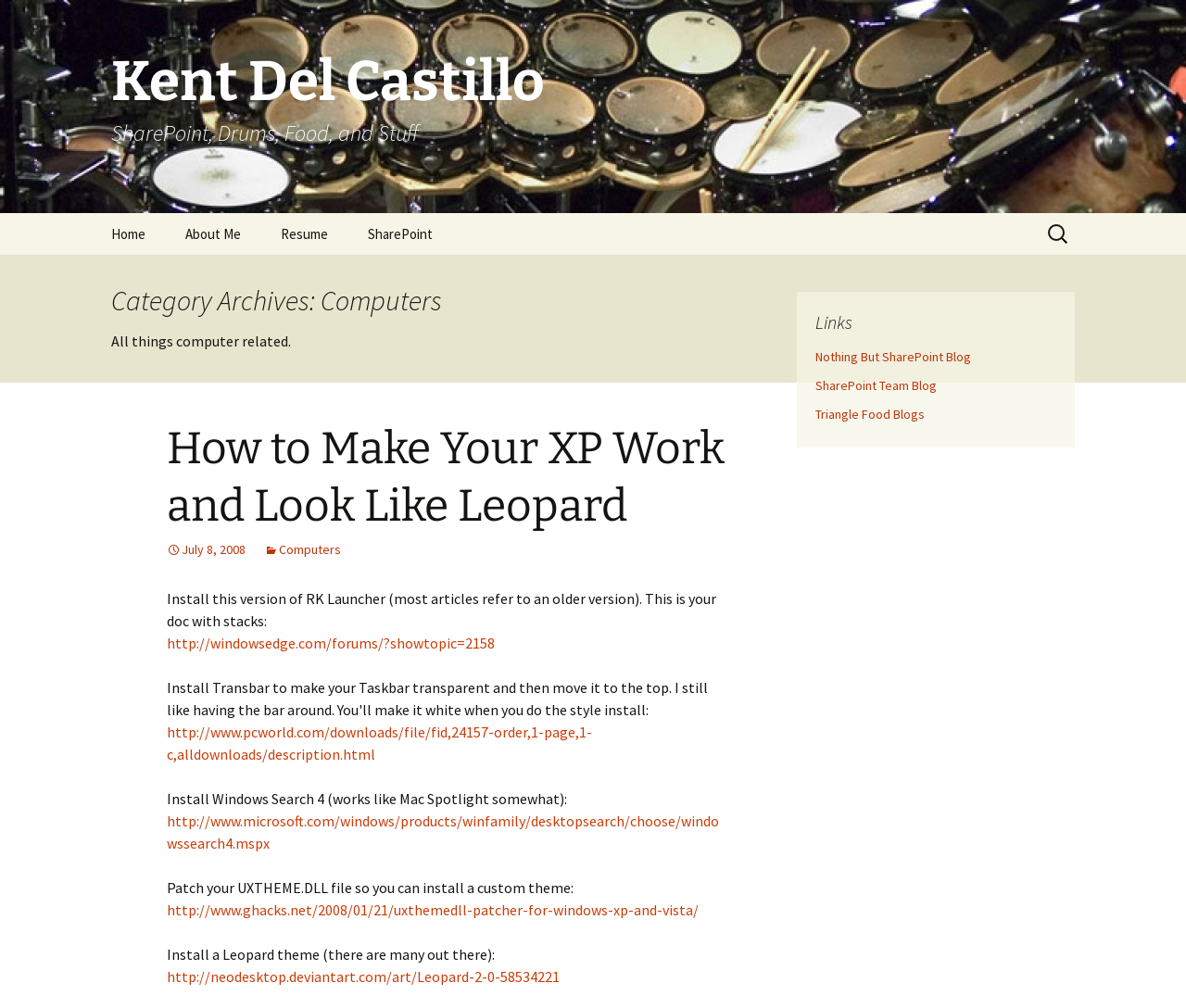Identify the bounding box coordinates for the region of the element that should be clicked to carry out the instruction: "Read about SharePoint". The bounding box coordinates should be four float numbers between 0 and 1, i.e., [left, top, right, bottom].

[0.295, 0.211, 0.38, 0.253]